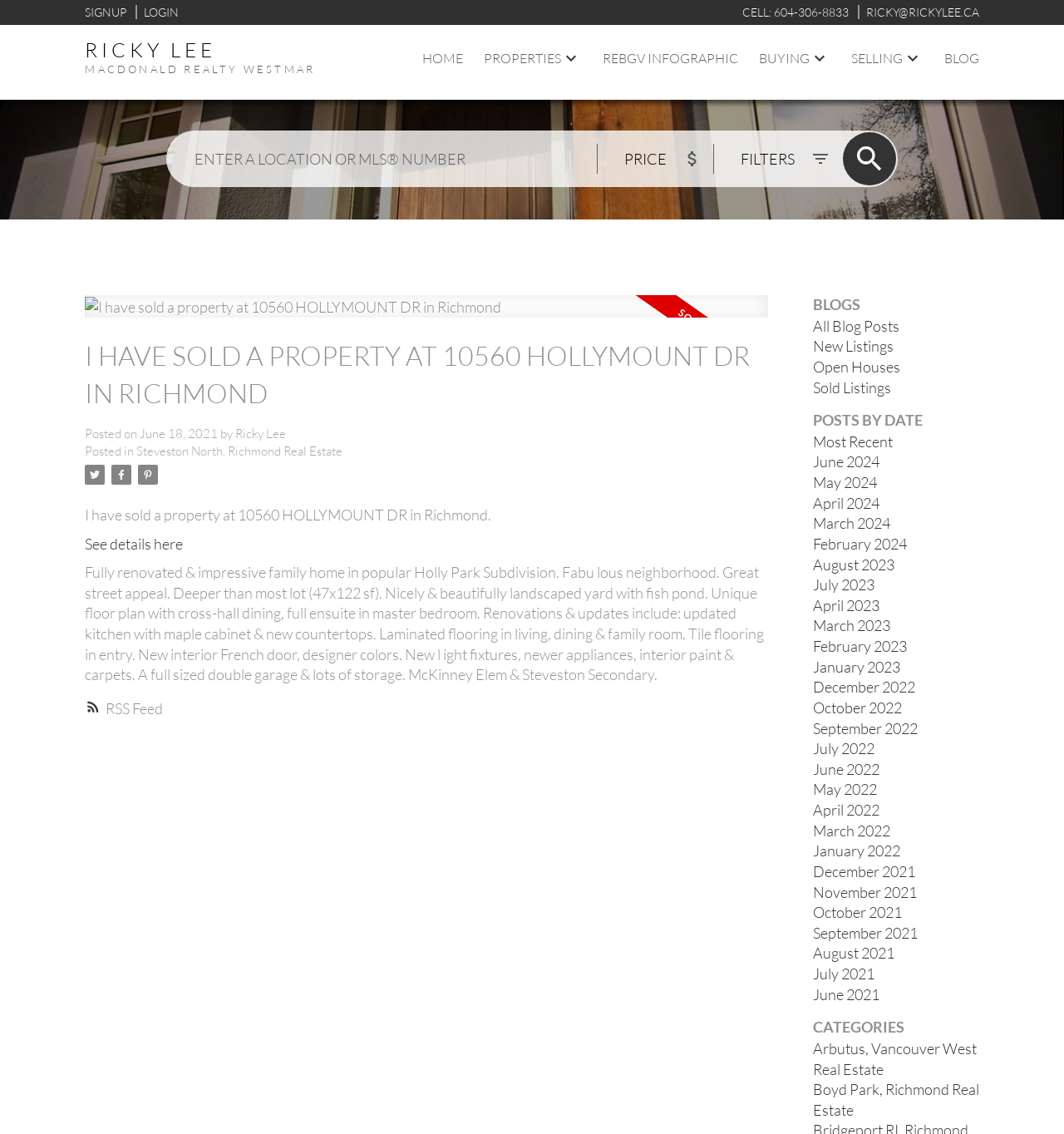Provide a single word or phrase answer to the question: 
How many links are there in the primary menu?

6